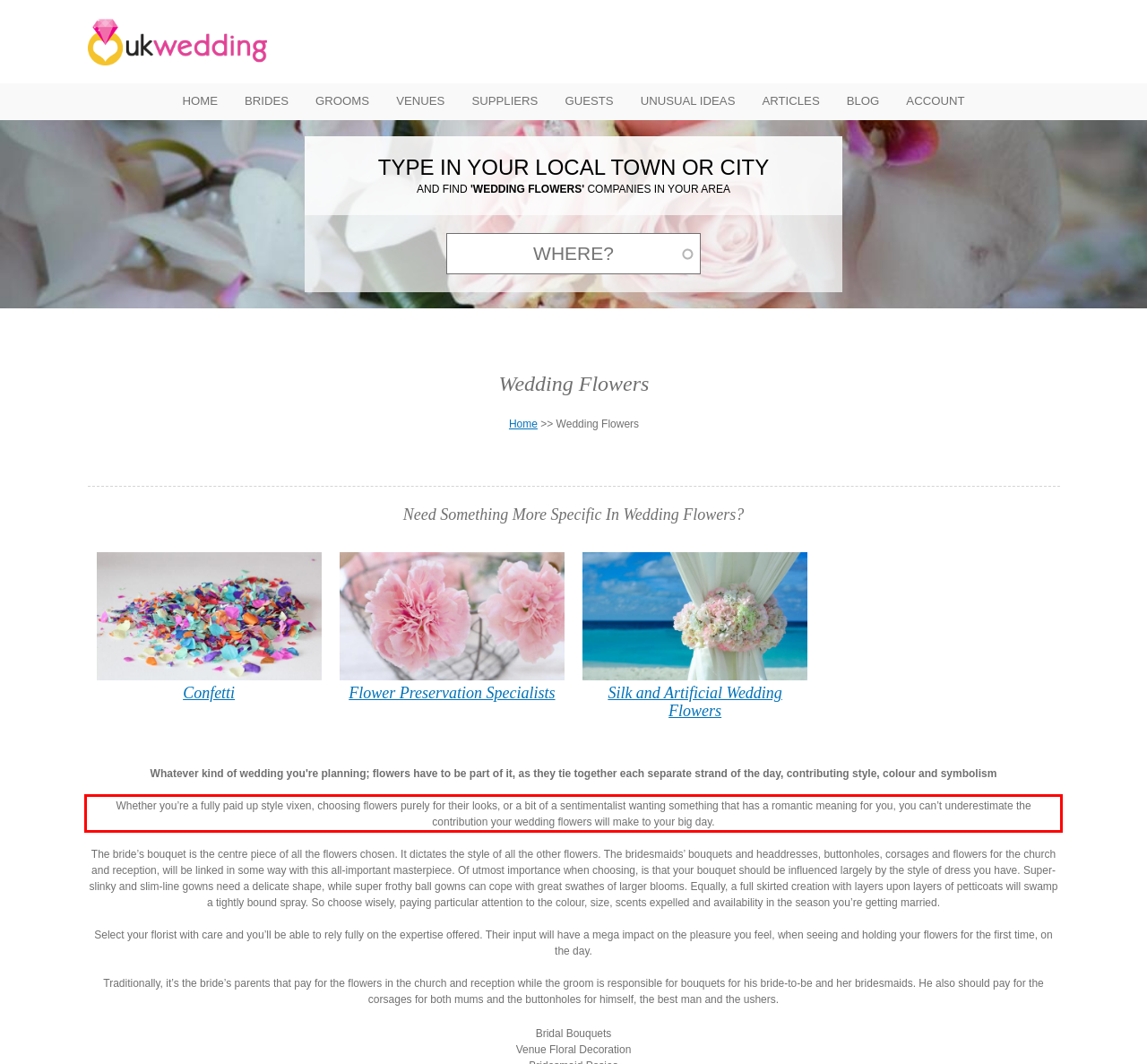Examine the screenshot of the webpage, locate the red bounding box, and perform OCR to extract the text contained within it.

Whether you’re a fully paid up style vixen, choosing flowers purely for their looks, or a bit of a sentimentalist wanting something that has a romantic meaning for you, you can’t underestimate the contribution your wedding flowers will make to your big day.